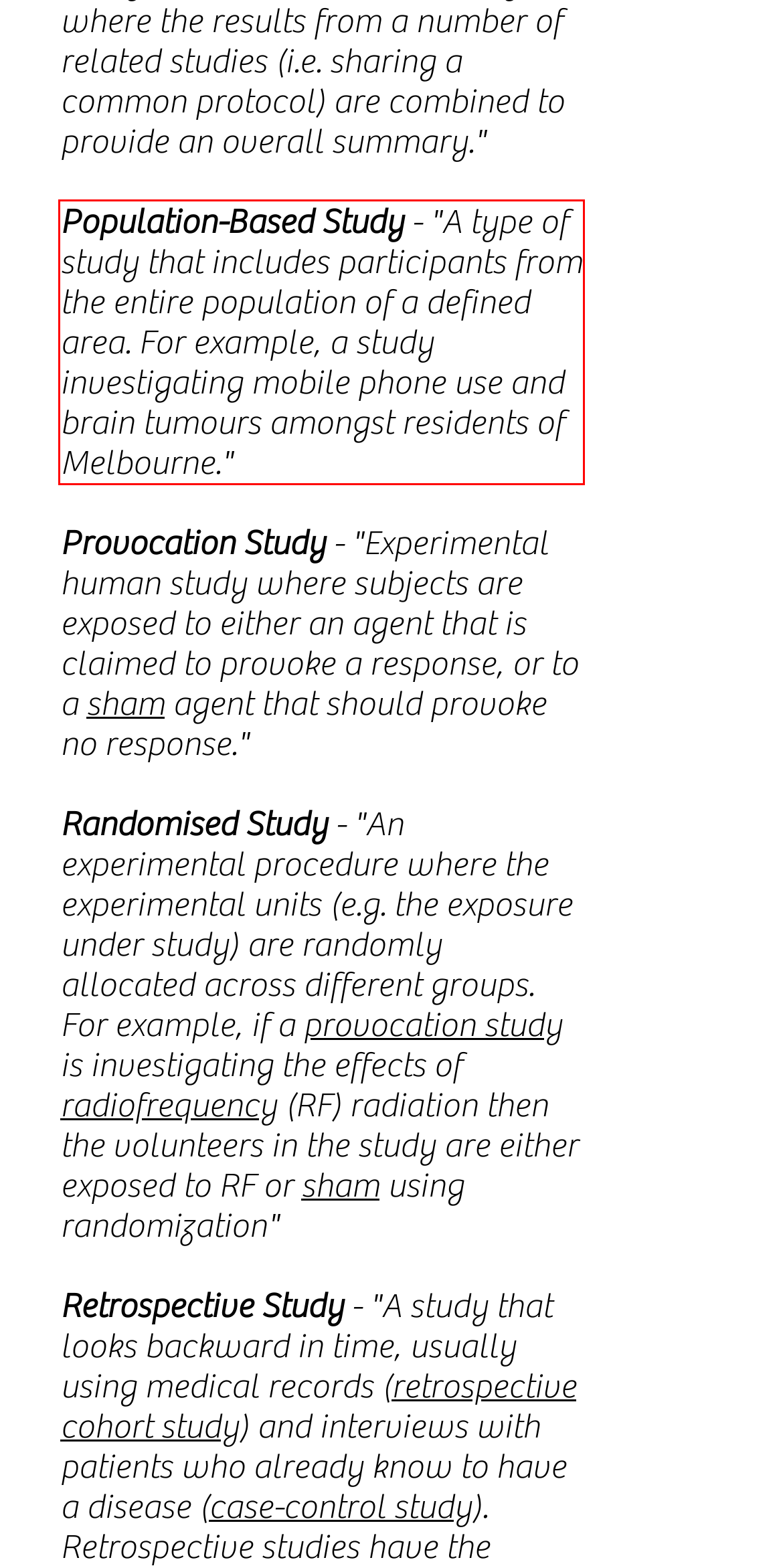You are given a screenshot with a red rectangle. Identify and extract the text within this red bounding box using OCR.

Population-Based Study - "A type of study that includes participants from the entire population of a defined area. For example, a study investigating mobile phone use and brain tumours amongst residents of Melbourne."